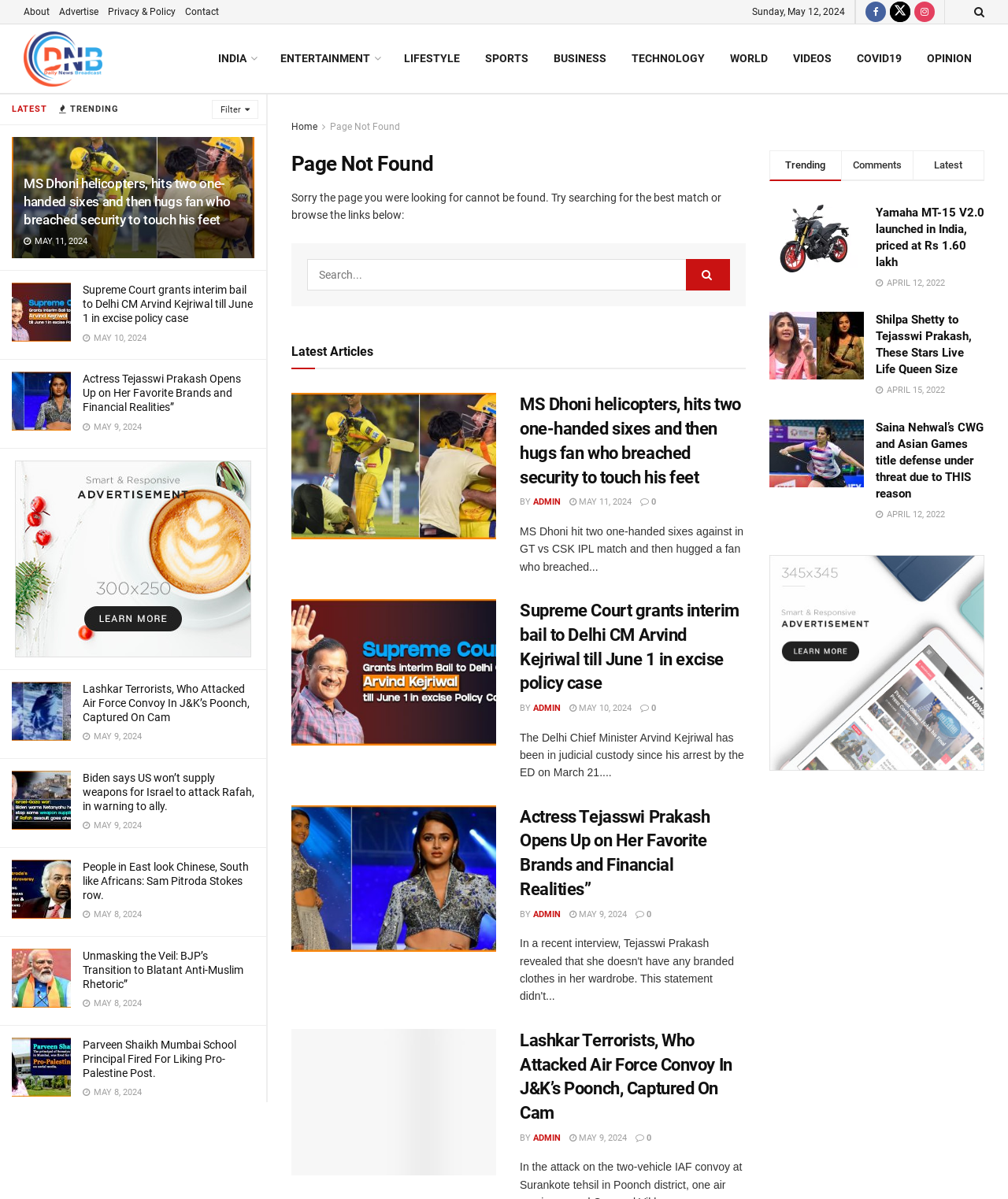Kindly determine the bounding box coordinates for the clickable area to achieve the given instruction: "Search for articles".

[0.305, 0.216, 0.724, 0.242]